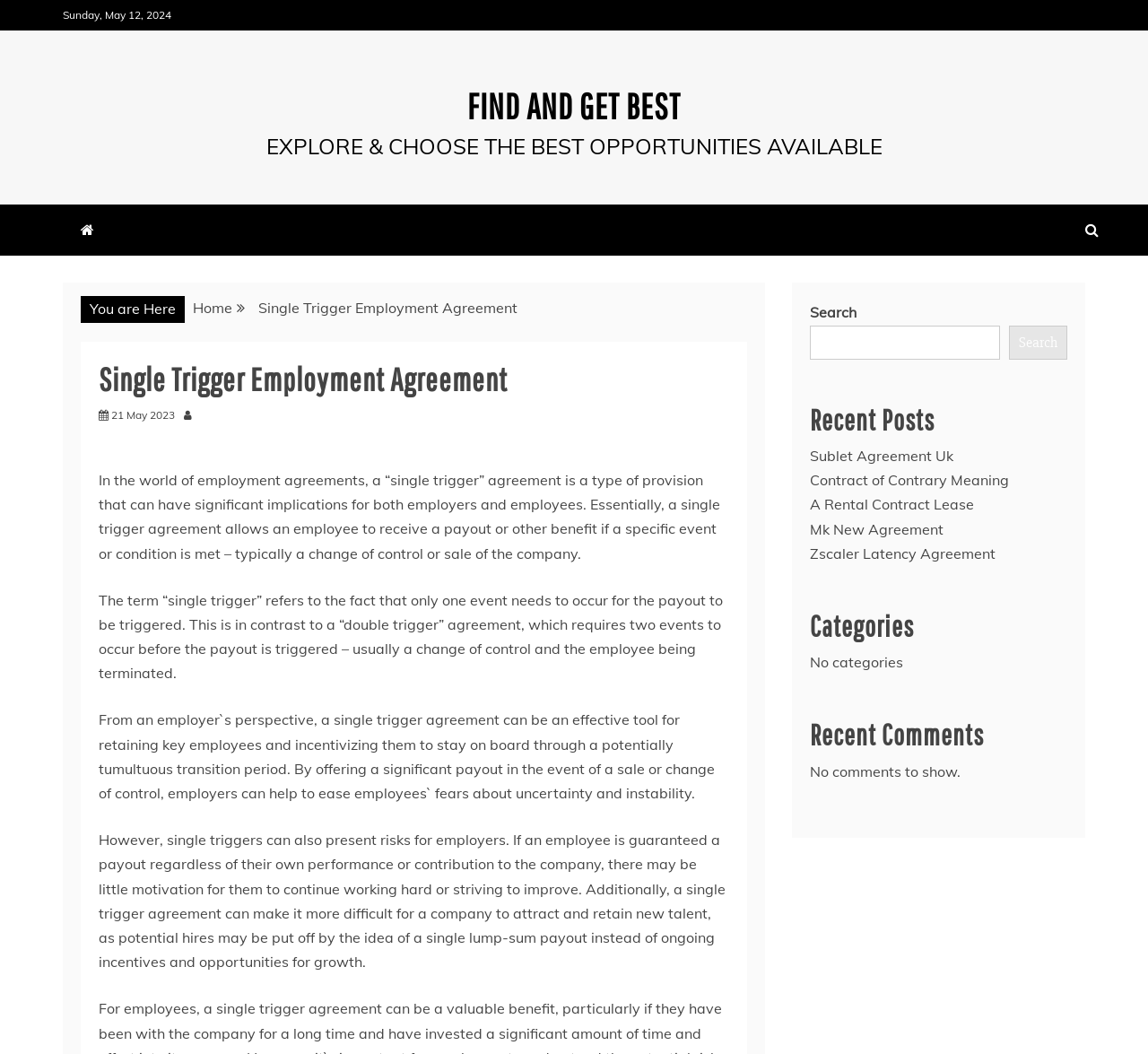Please locate the bounding box coordinates of the region I need to click to follow this instruction: "Go to Home".

[0.168, 0.284, 0.202, 0.301]